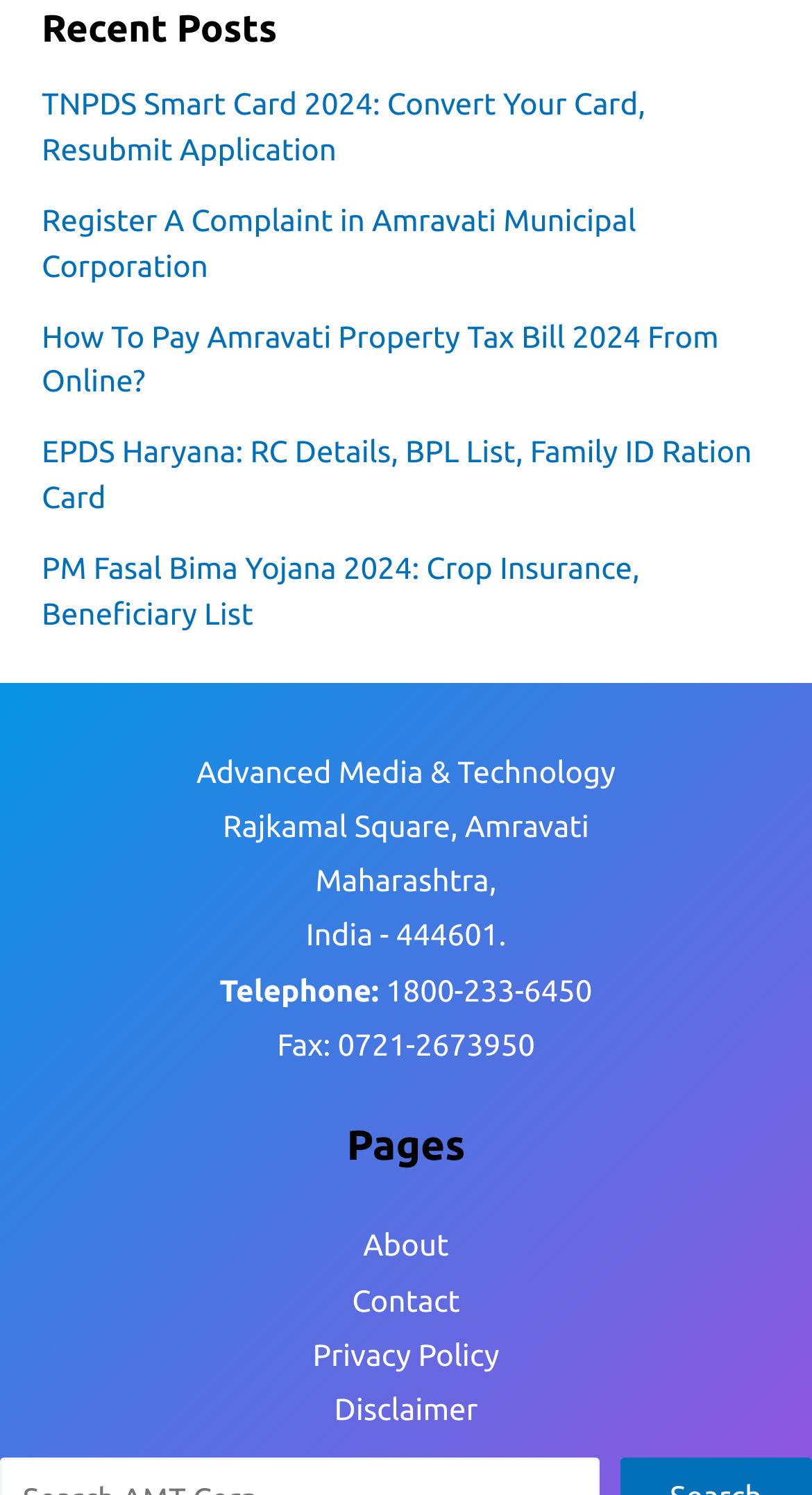Calculate the bounding box coordinates for the UI element based on the following description: "name="submit" value="Join"". Ensure the coordinates are four float numbers between 0 and 1, i.e., [left, top, right, bottom].

None